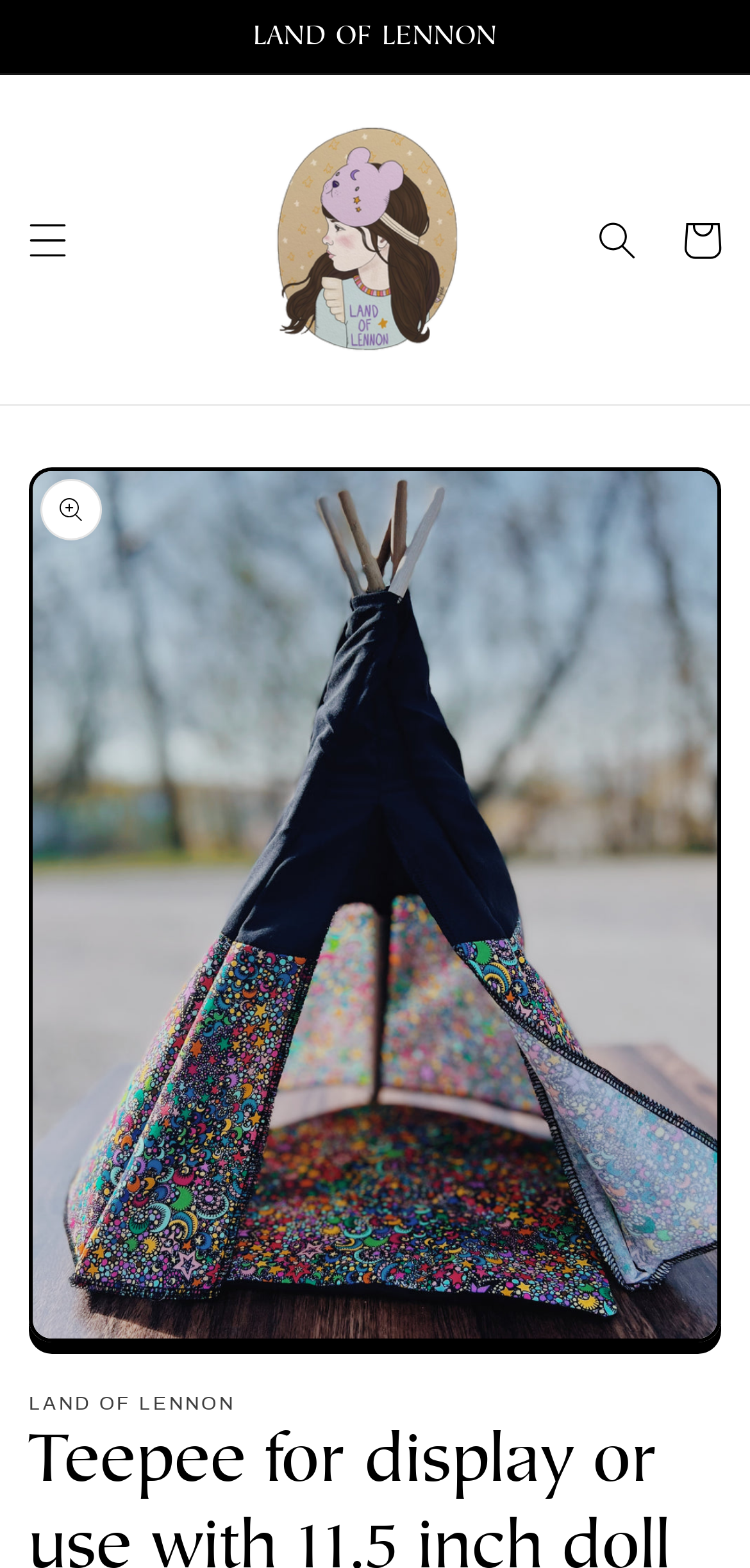Find the main header of the webpage and produce its text content.

Teepee for display or use with 11.5 inch doll